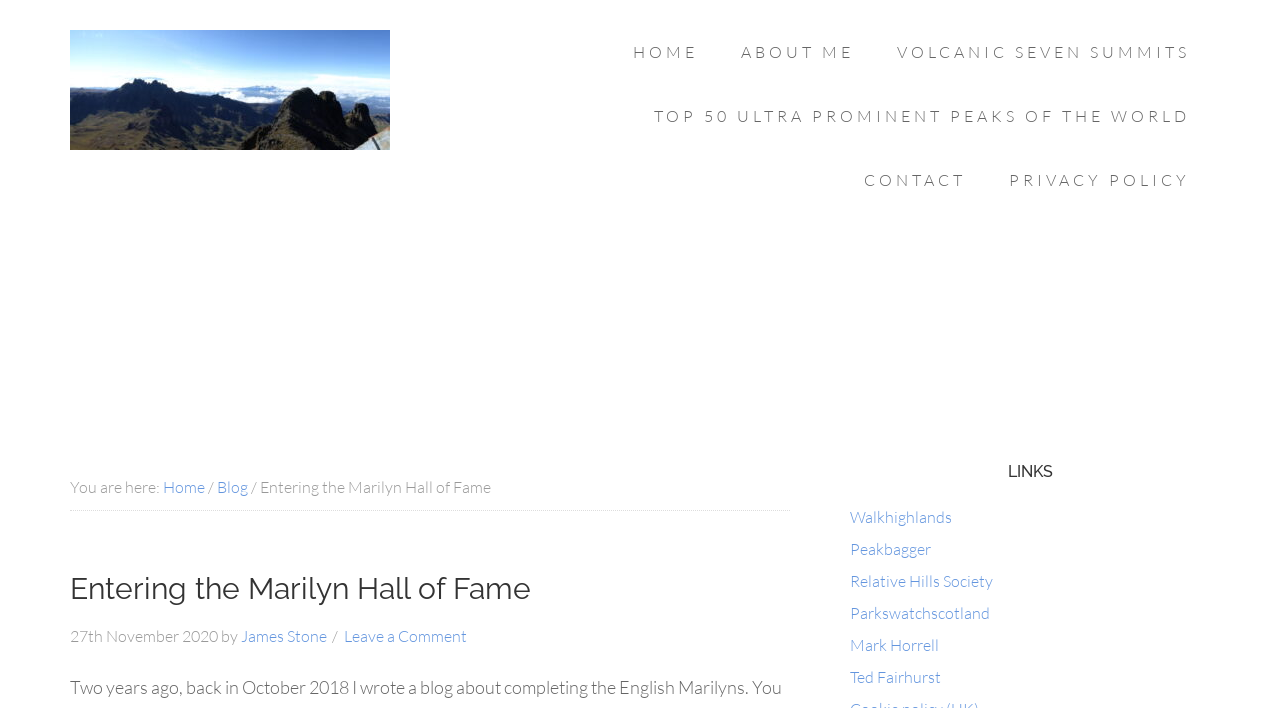Identify the bounding box coordinates for the element that needs to be clicked to fulfill this instruction: "go to home page". Provide the coordinates in the format of four float numbers between 0 and 1: [left, top, right, bottom].

[0.479, 0.028, 0.561, 0.119]